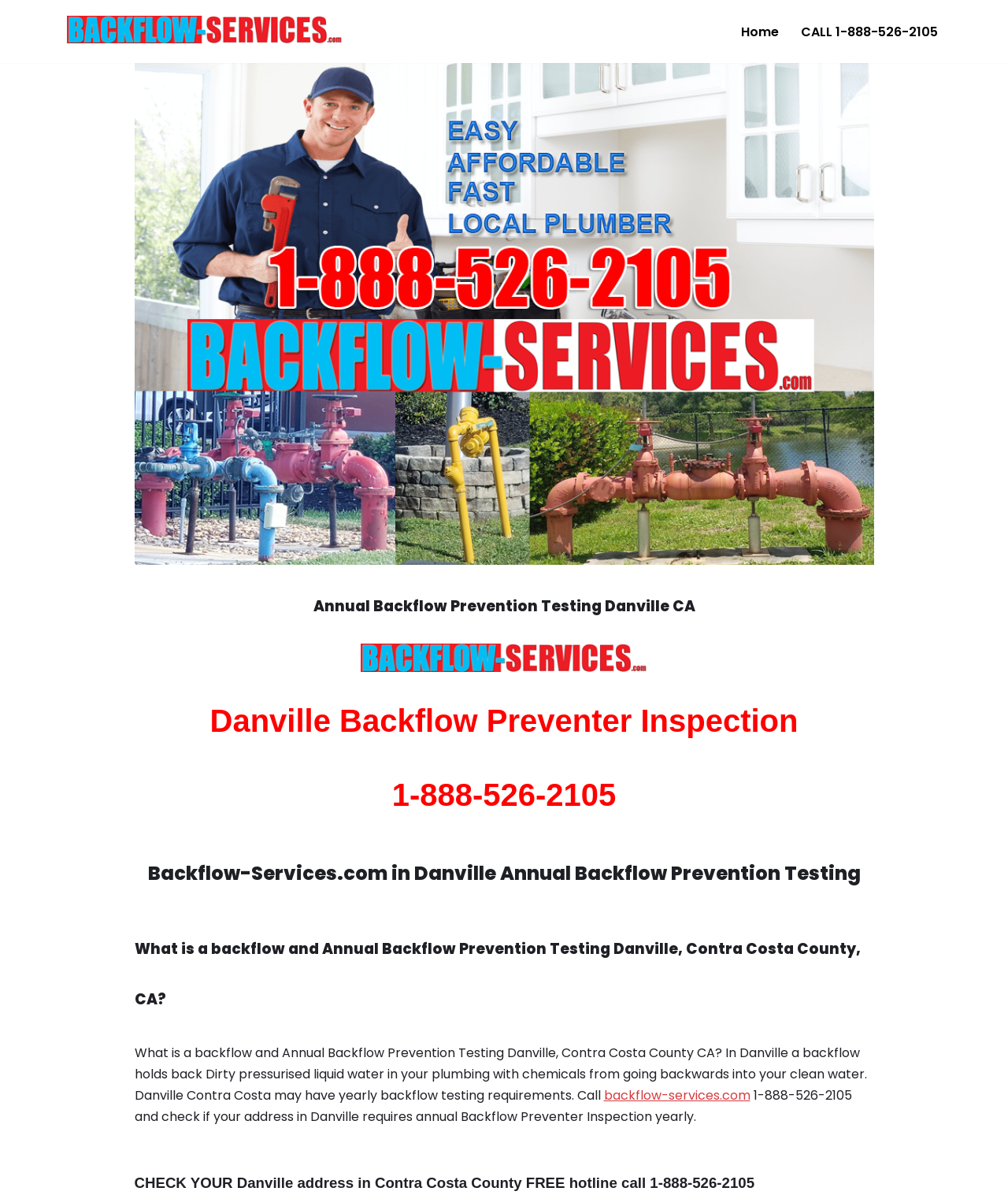What is the purpose of the backflow testing service?
Based on the image, answer the question with as much detail as possible.

Based on the webpage, the purpose of the backflow testing service is for Annual Backflow Prevention Testing, which is indicated by the heading 'Annual Backflow Prevention Testing Danville CA 94526' and the description of the service provided on the webpage.